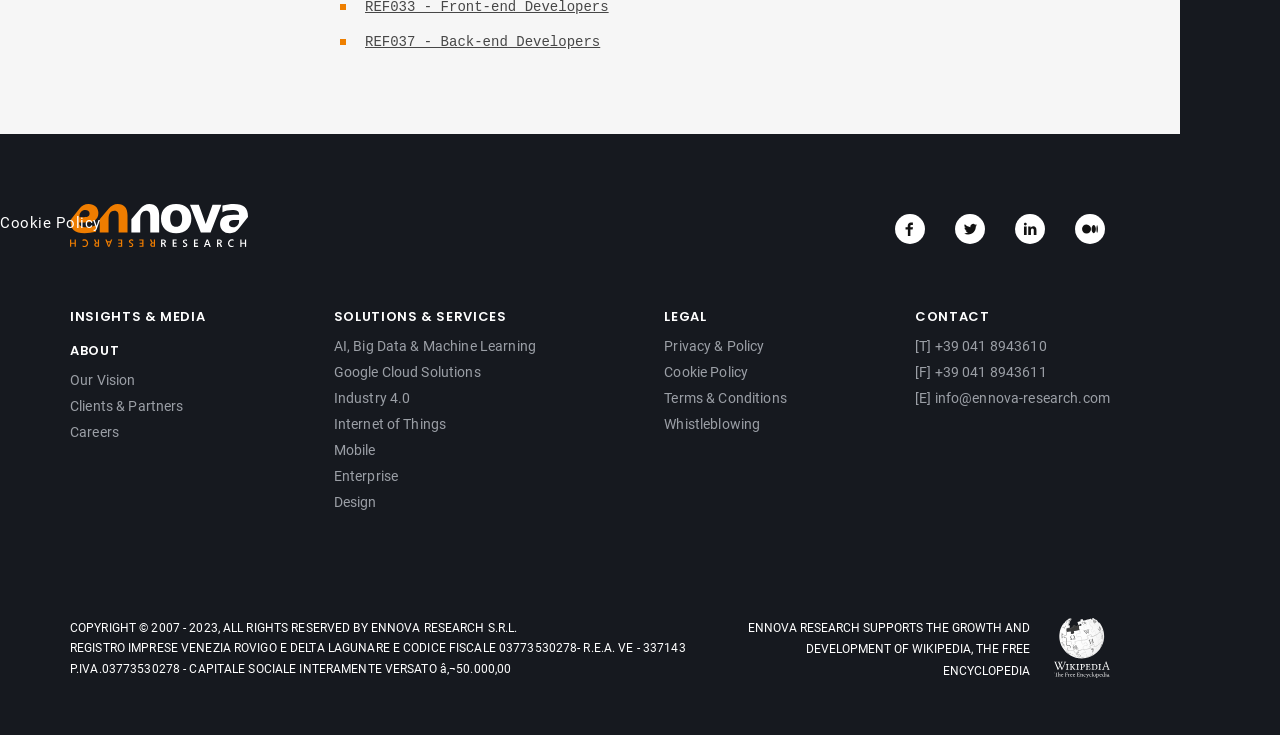Find the bounding box coordinates of the area that needs to be clicked in order to achieve the following instruction: "Learn more about 'AI, Big Data & Machine Learning' solutions". The coordinates should be specified as four float numbers between 0 and 1, i.e., [left, top, right, bottom].

[0.261, 0.457, 0.419, 0.486]